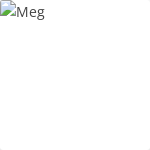Describe the image with as much detail as possible.

The image titled "Meg" features Megan Thomas, who has recently been welcome as the new Methodist Youth President during a significant gathering at Theatre Hafren. This event brought together Methodists from various Circuits across Wales for their annual meeting. The meeting highlighted various initiatives, including new projects aimed at supporting asylum seekers, the homeless, and integrating arts into community work. Megan, originating from the Newtown area, was actively involved in this year's Youth Forum occurring simultaneously. This represents a key moment in her leadership journey within the Methodist community as she embarks on her term.